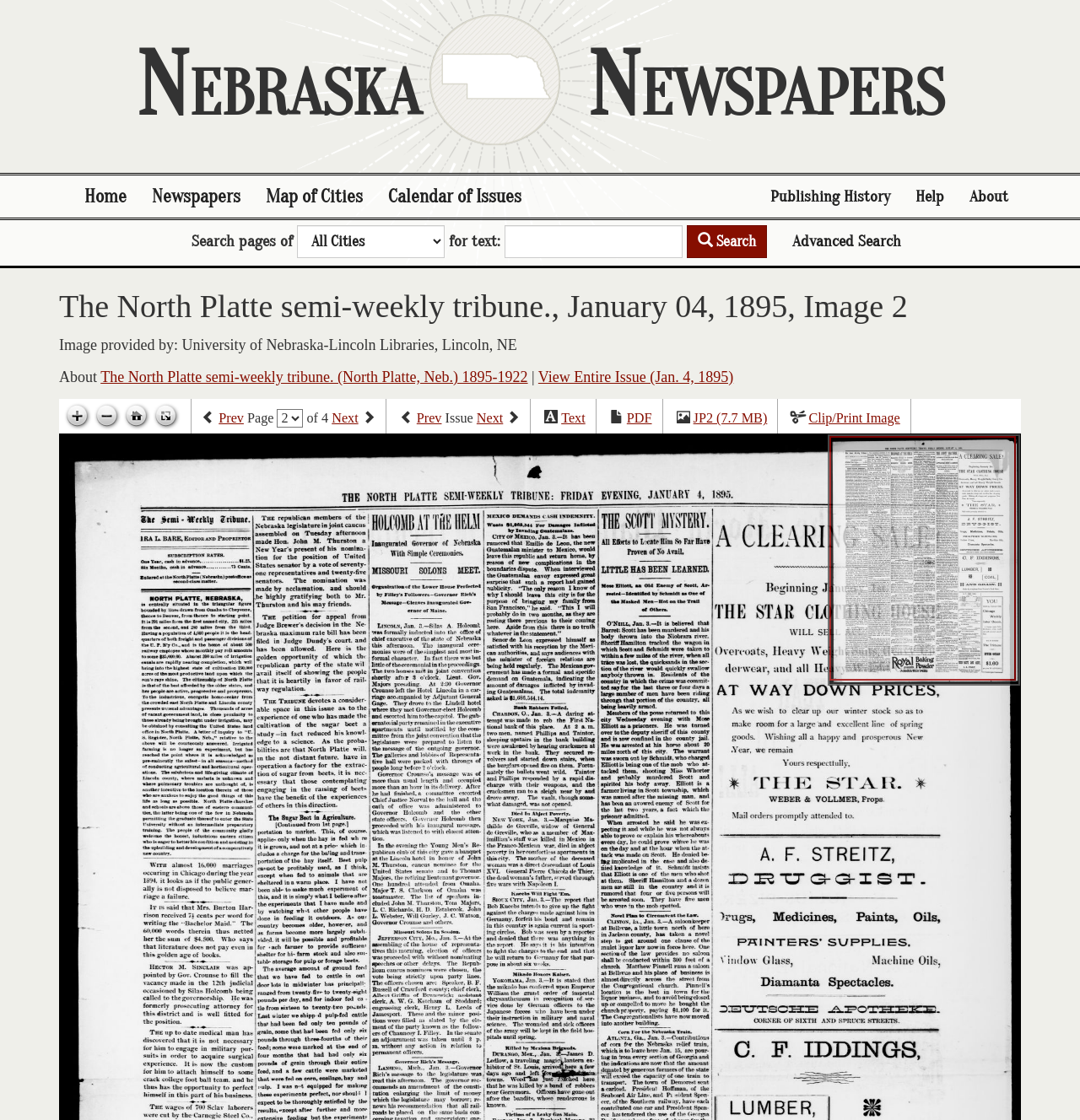Please identify the coordinates of the bounding box that should be clicked to fulfill this instruction: "Zoom in".

[0.058, 0.36, 0.085, 0.385]